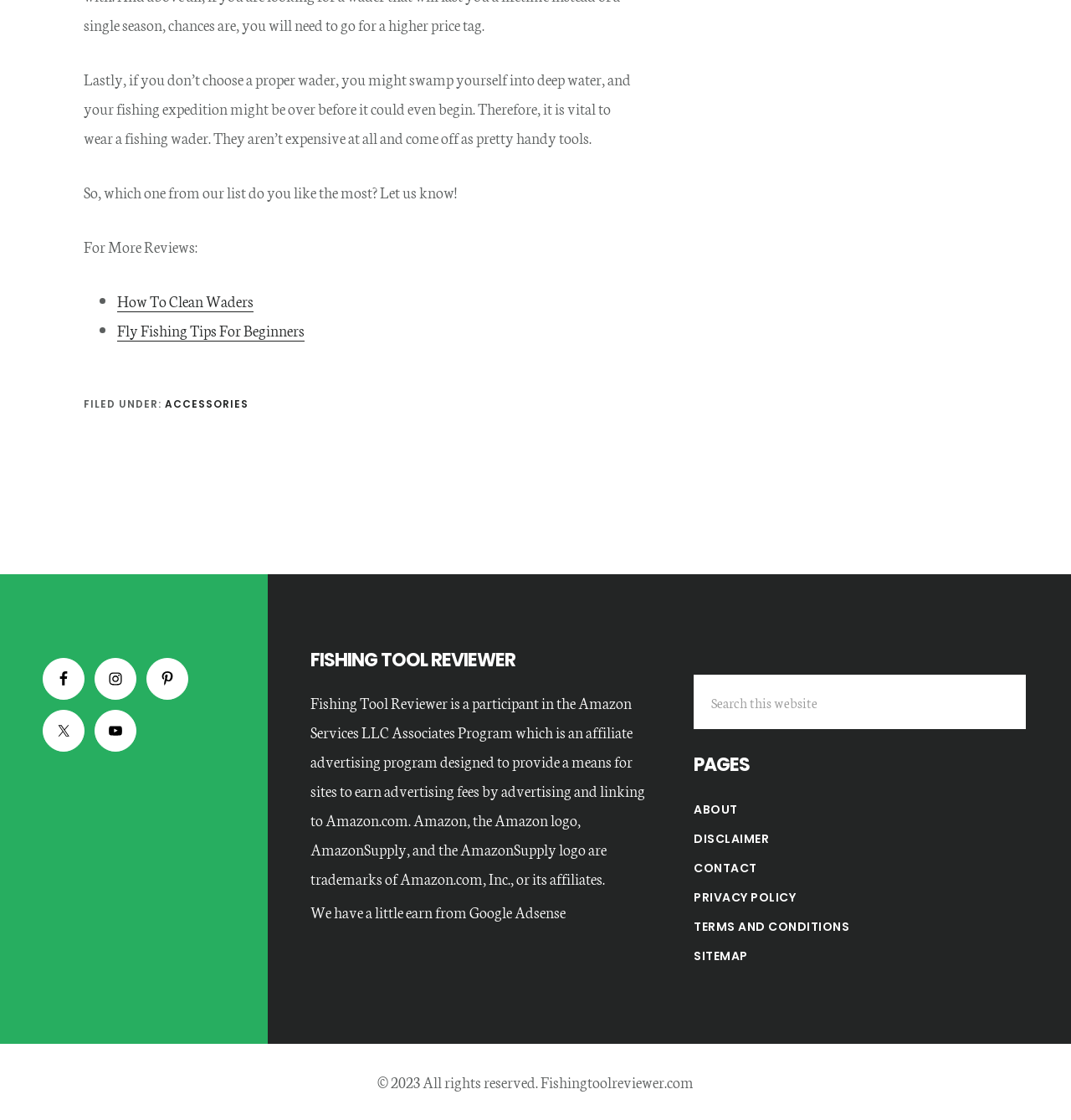Please provide a short answer using a single word or phrase for the question:
What is the purpose of the search box on the webpage?

to search the website